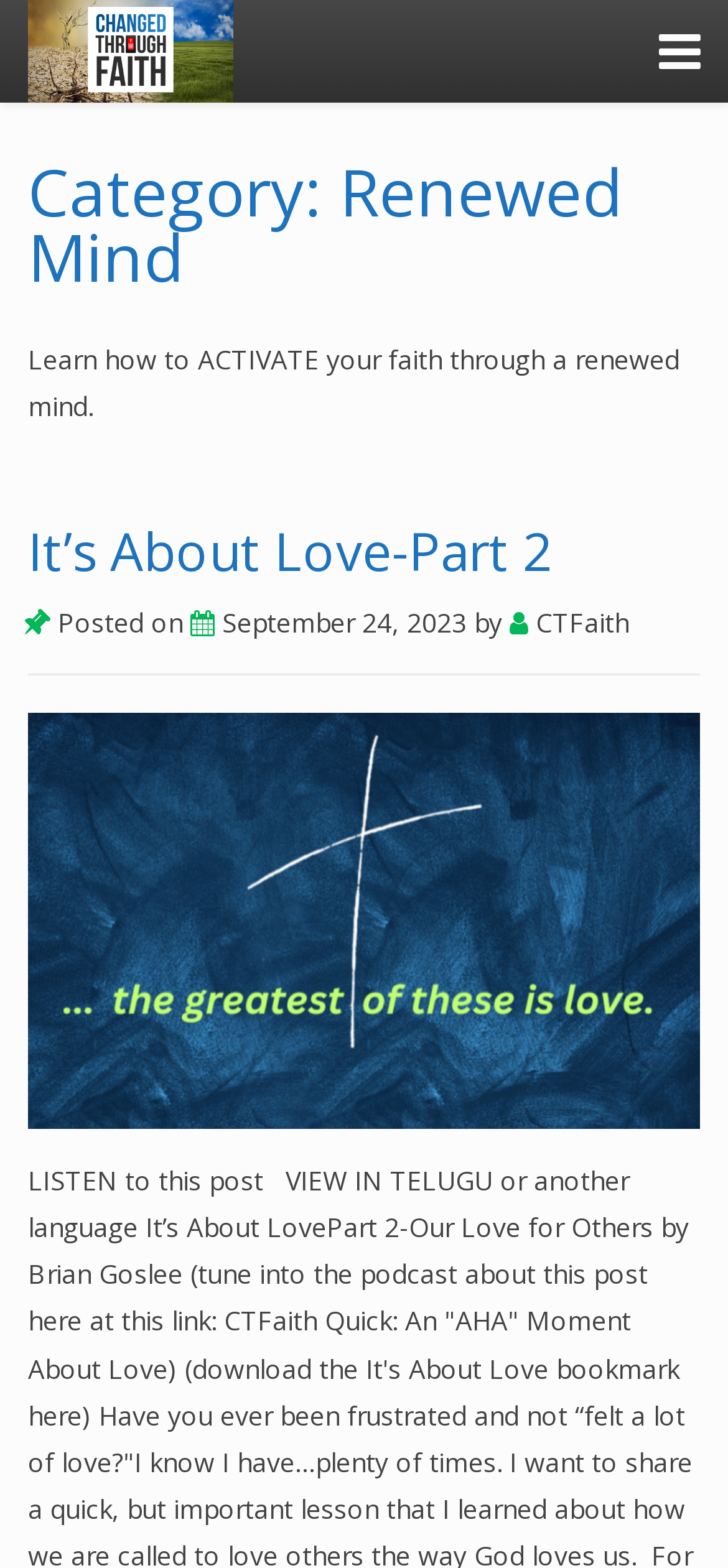Locate the headline of the webpage and generate its content.

Category: Renewed Mind